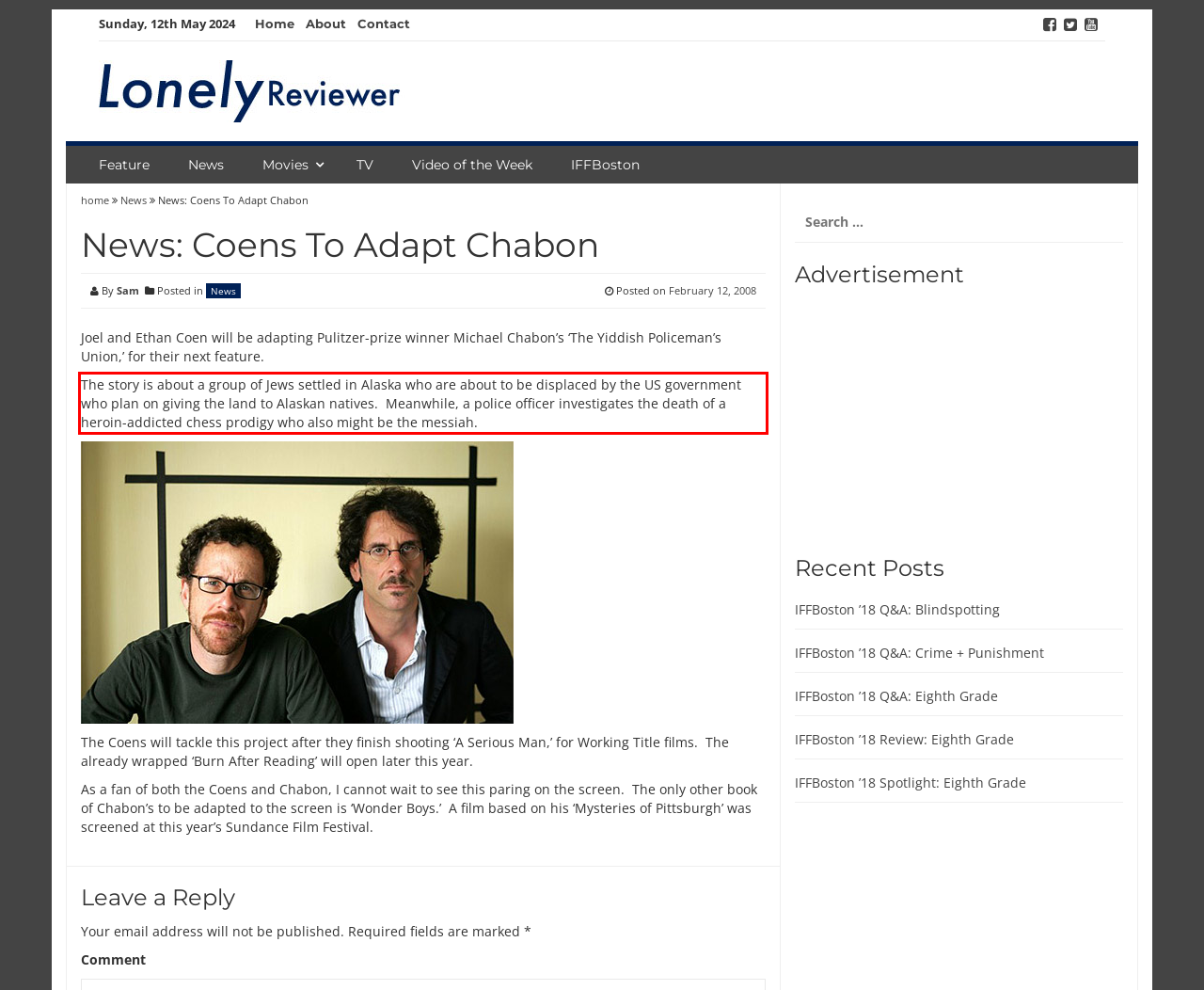View the screenshot of the webpage and identify the UI element surrounded by a red bounding box. Extract the text contained within this red bounding box.

The story is about a group of Jews settled in Alaska who are about to be displaced by the US government who plan on giving the land to Alaskan natives. Meanwhile, a police officer investigates the death of a heroin-addicted chess prodigy who also might be the messiah.